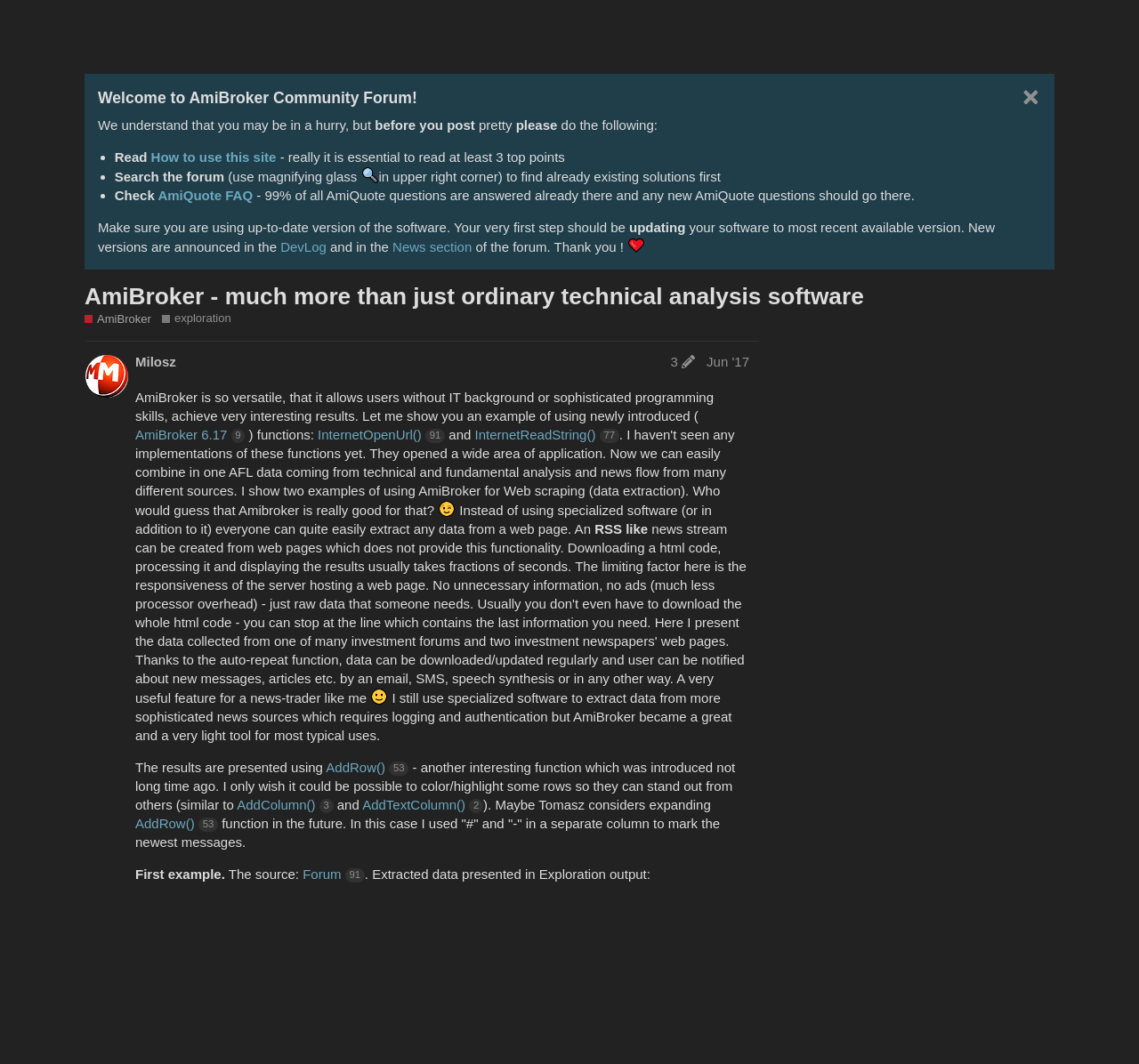Please locate the bounding box coordinates of the element that should be clicked to achieve the given instruction: "Log in to the forum".

[0.795, 0.014, 0.853, 0.038]